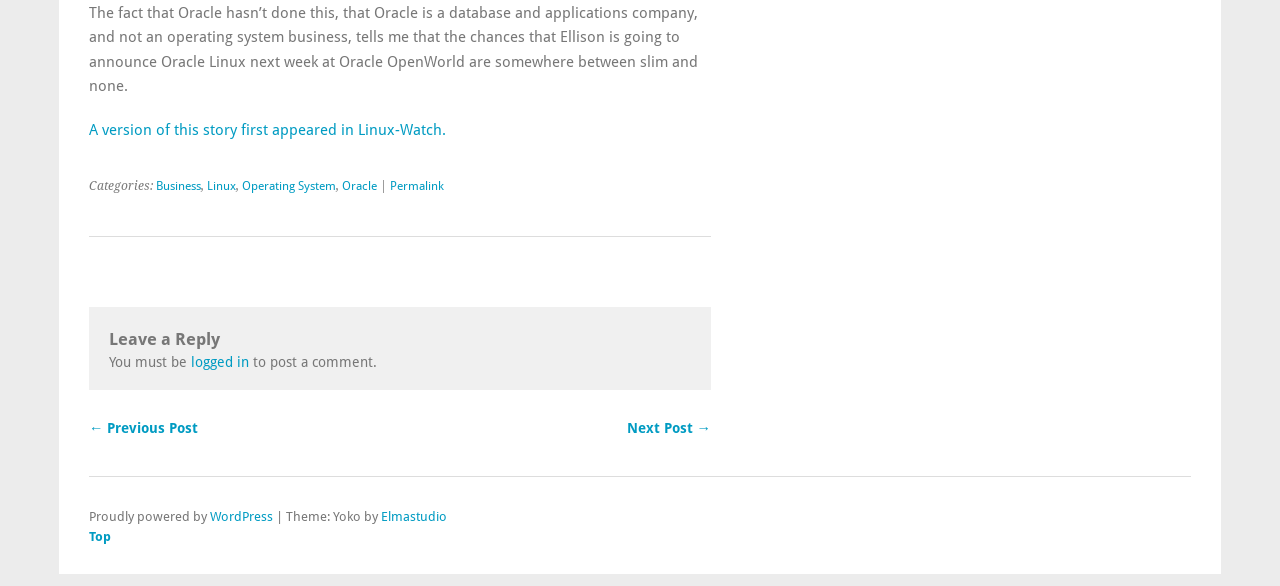How many categories are listed in the footer?
Observe the image and answer the question with a one-word or short phrase response.

4